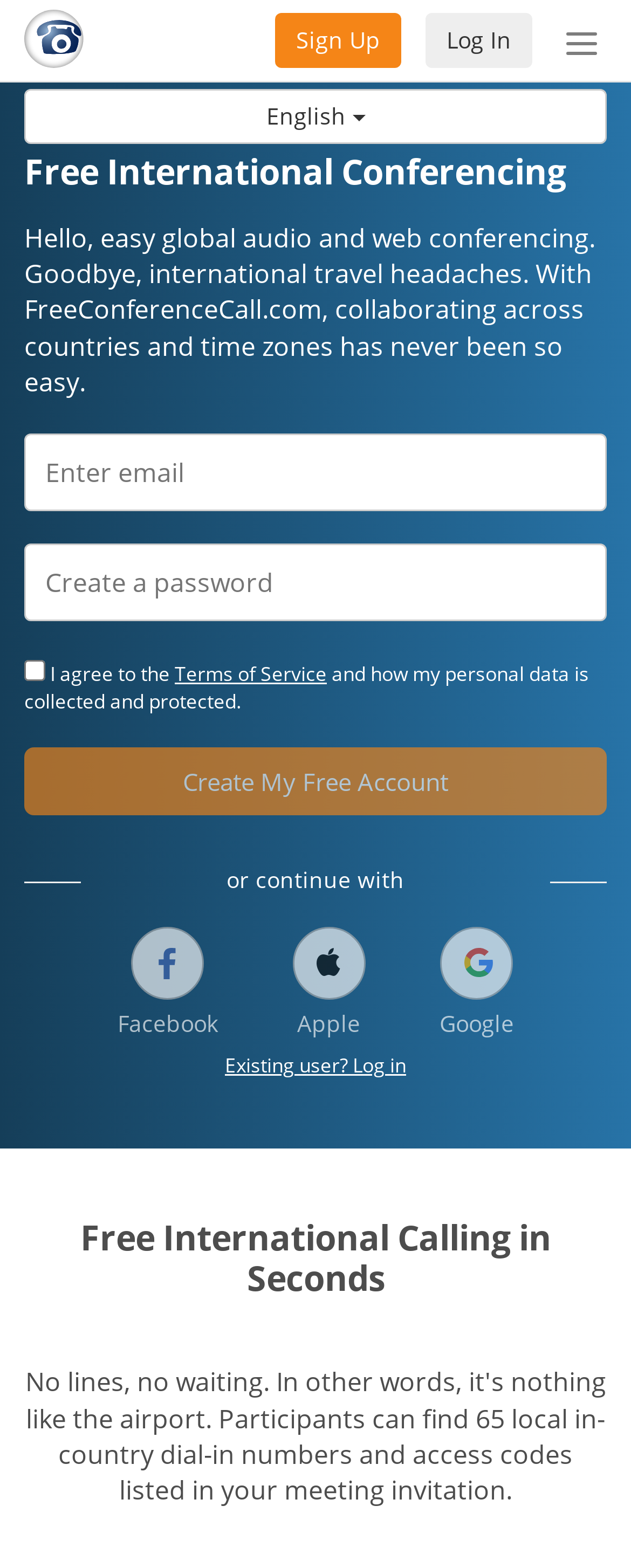Specify the bounding box coordinates of the region I need to click to perform the following instruction: "Enter email". The coordinates must be four float numbers in the range of 0 to 1, i.e., [left, top, right, bottom].

[0.038, 0.276, 0.962, 0.326]